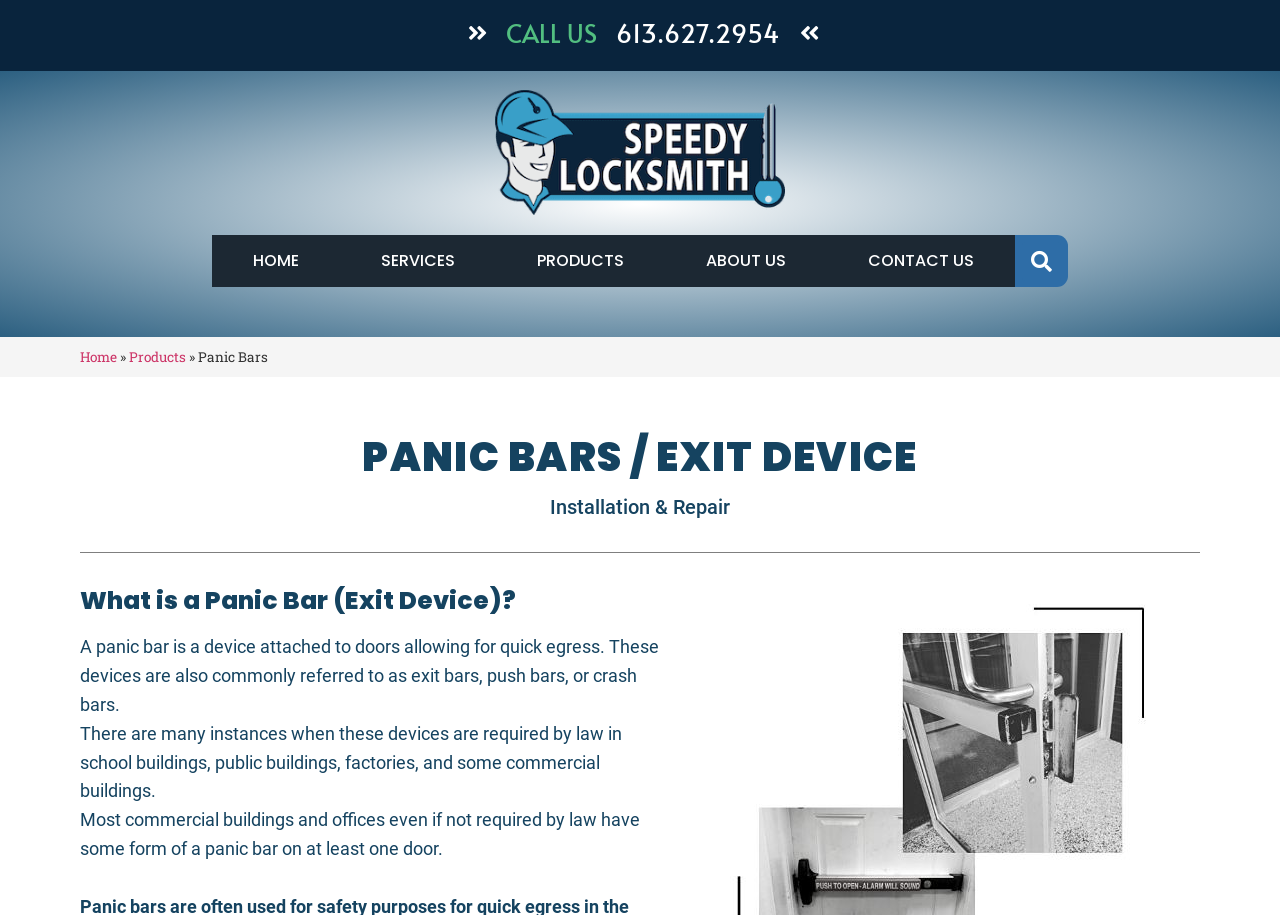What is the purpose of a panic bar? Using the information from the screenshot, answer with a single word or phrase.

For quick egress